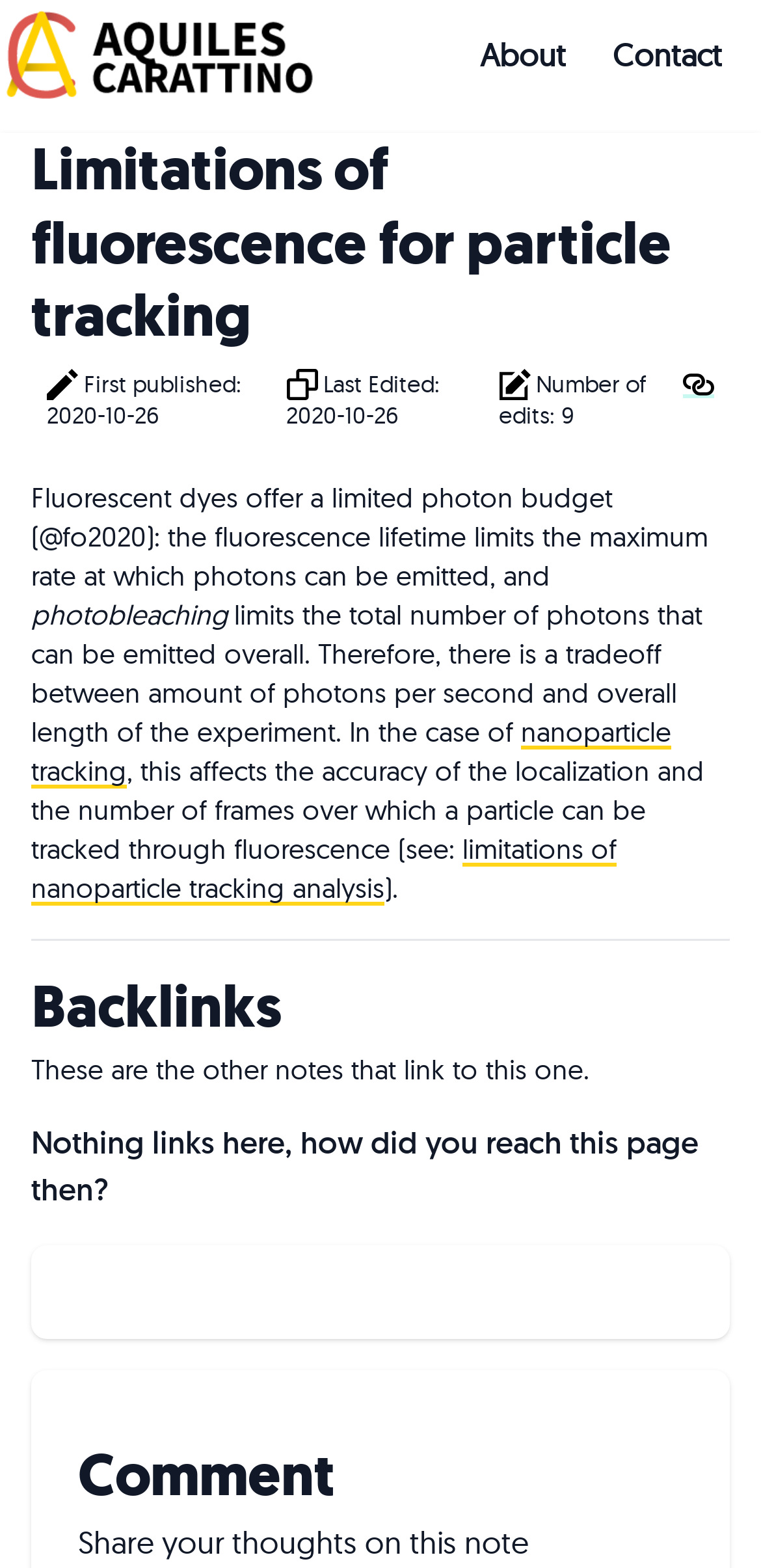What is the purpose of the 'Comment' section?
Give a single word or phrase answer based on the content of the image.

Share thoughts on this note